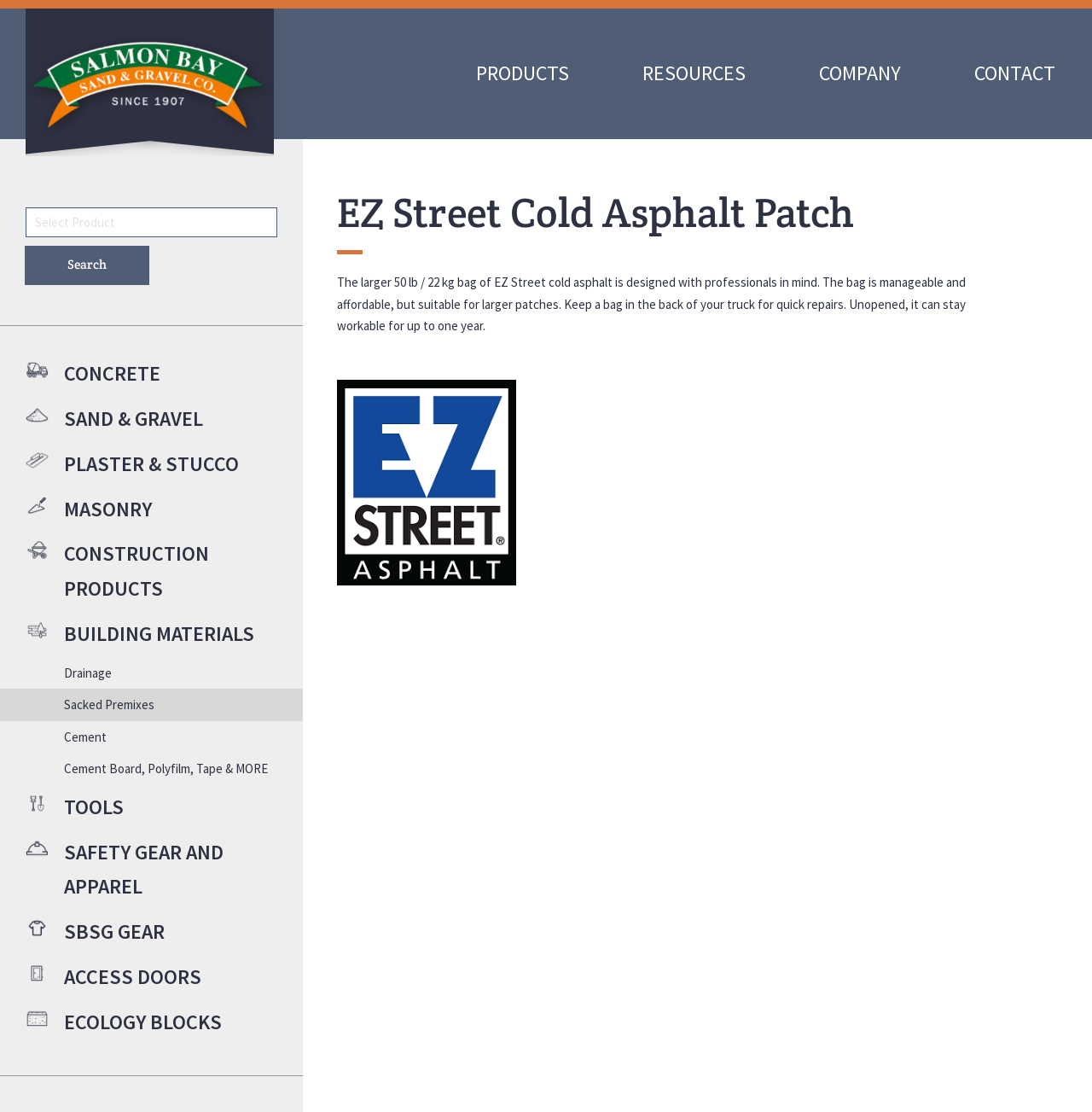Provide a brief response using a word or short phrase to this question:
What is the company name of this website?

Salmon Bay Sand & Gravel Co.